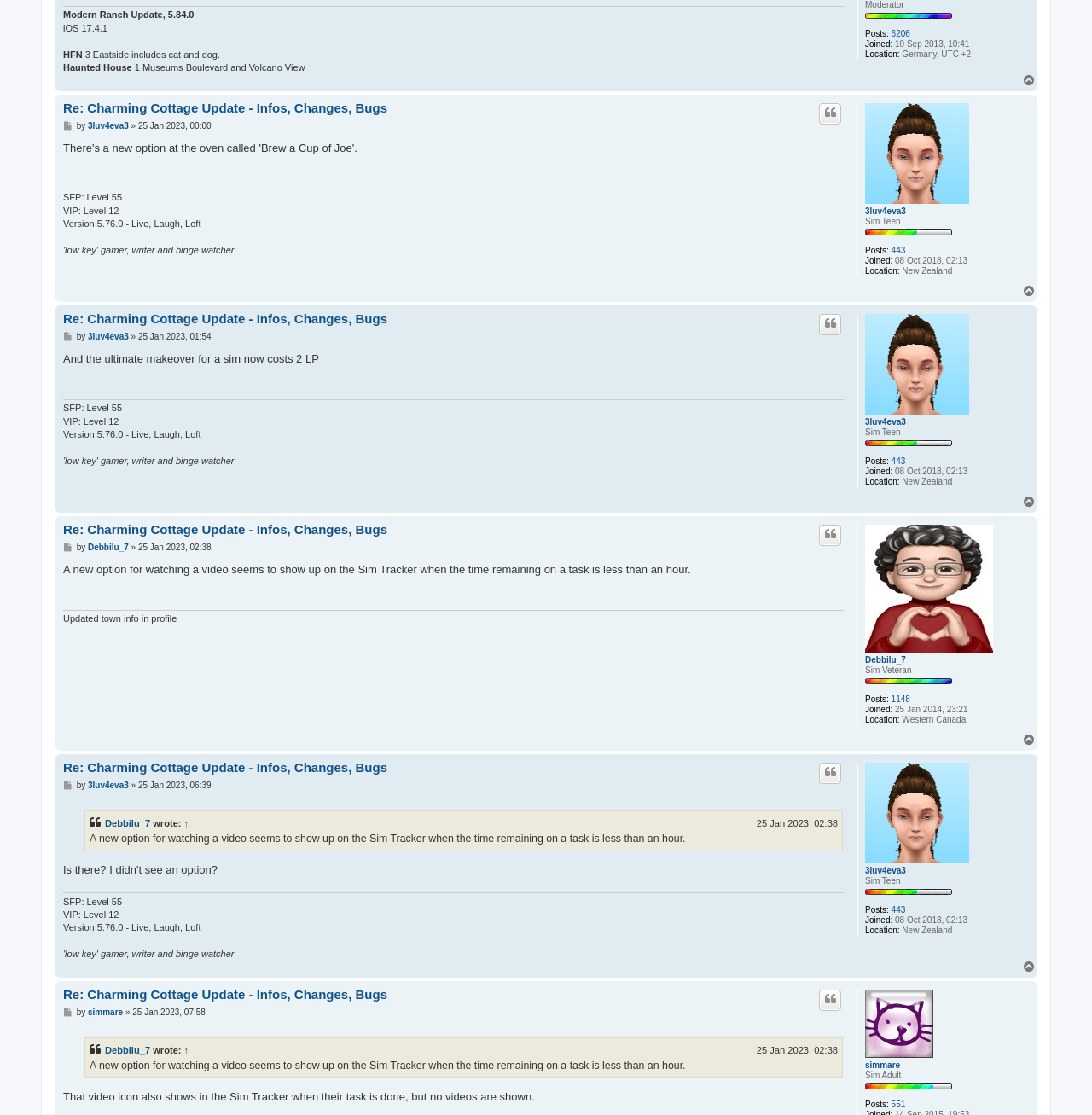Refer to the image and offer a detailed explanation in response to the question: What is the level of the first user's SFP?

I looked at the user information sections and found the level of the first user's SFP, which is Level 55.